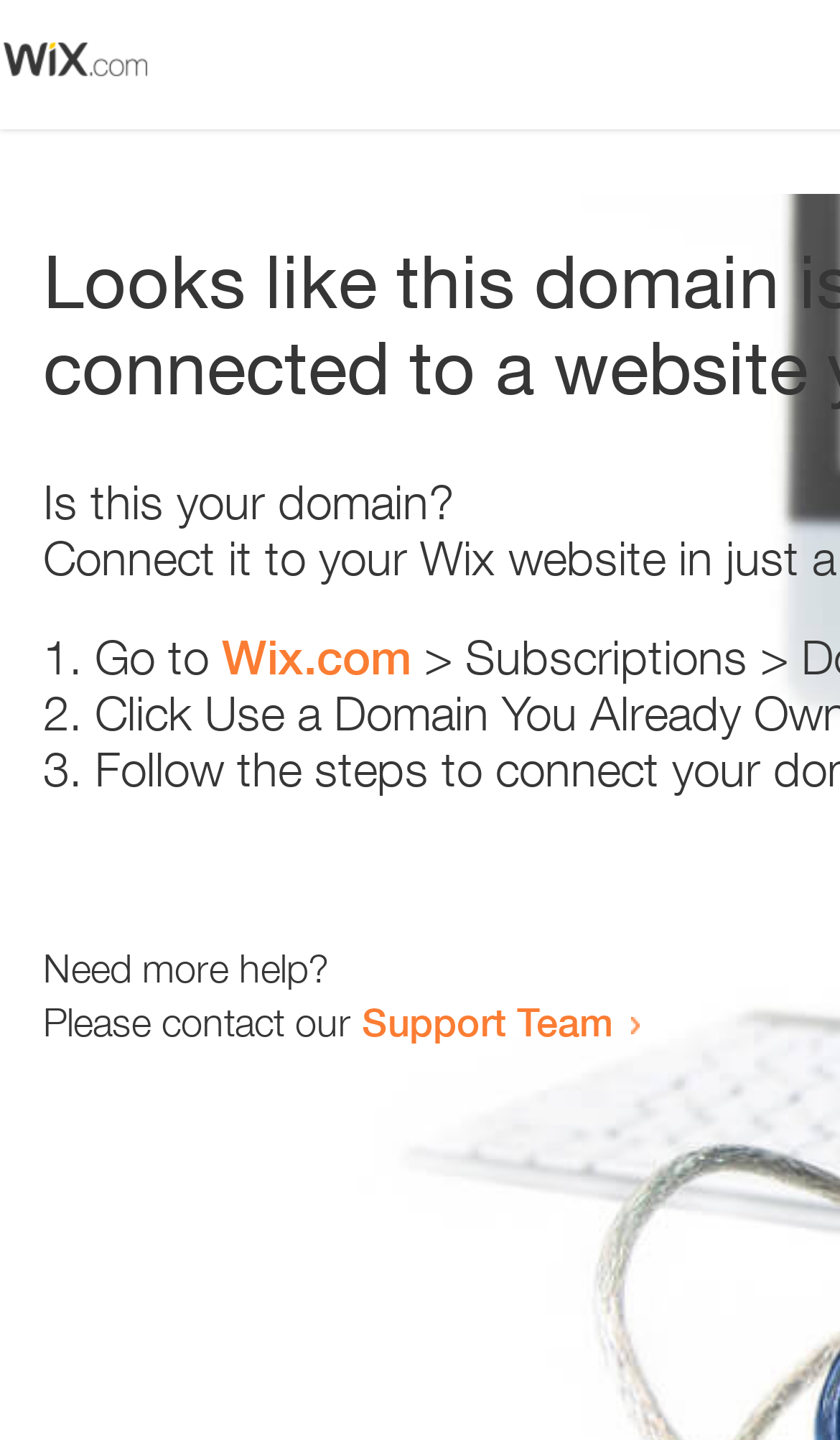Give a short answer to this question using one word or a phrase:
What is the support team contact method?

link